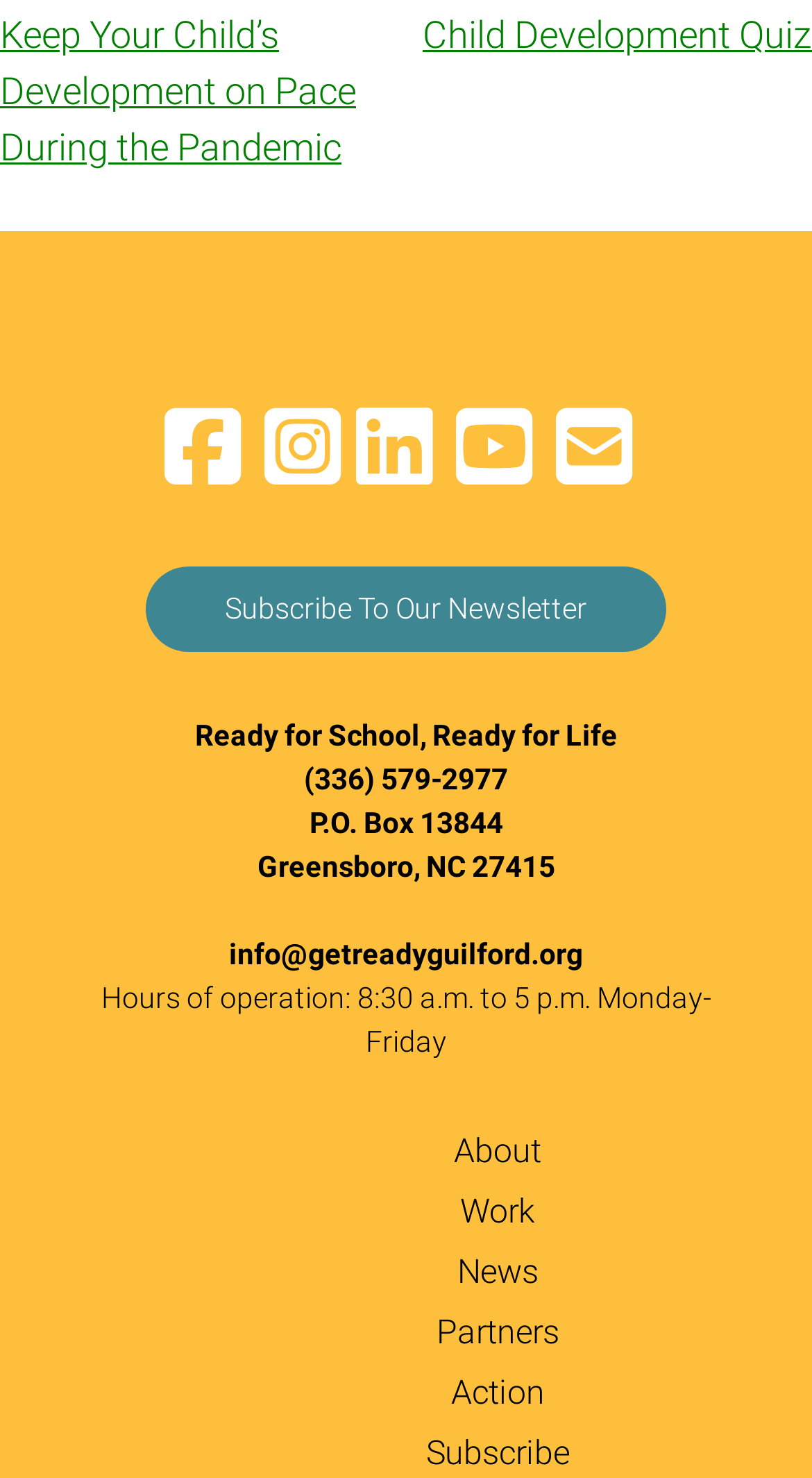Find and provide the bounding box coordinates for the UI element described here: "Child Development Quiz". The coordinates should be given as four float numbers between 0 and 1: [left, top, right, bottom].

[0.521, 0.009, 1.0, 0.038]